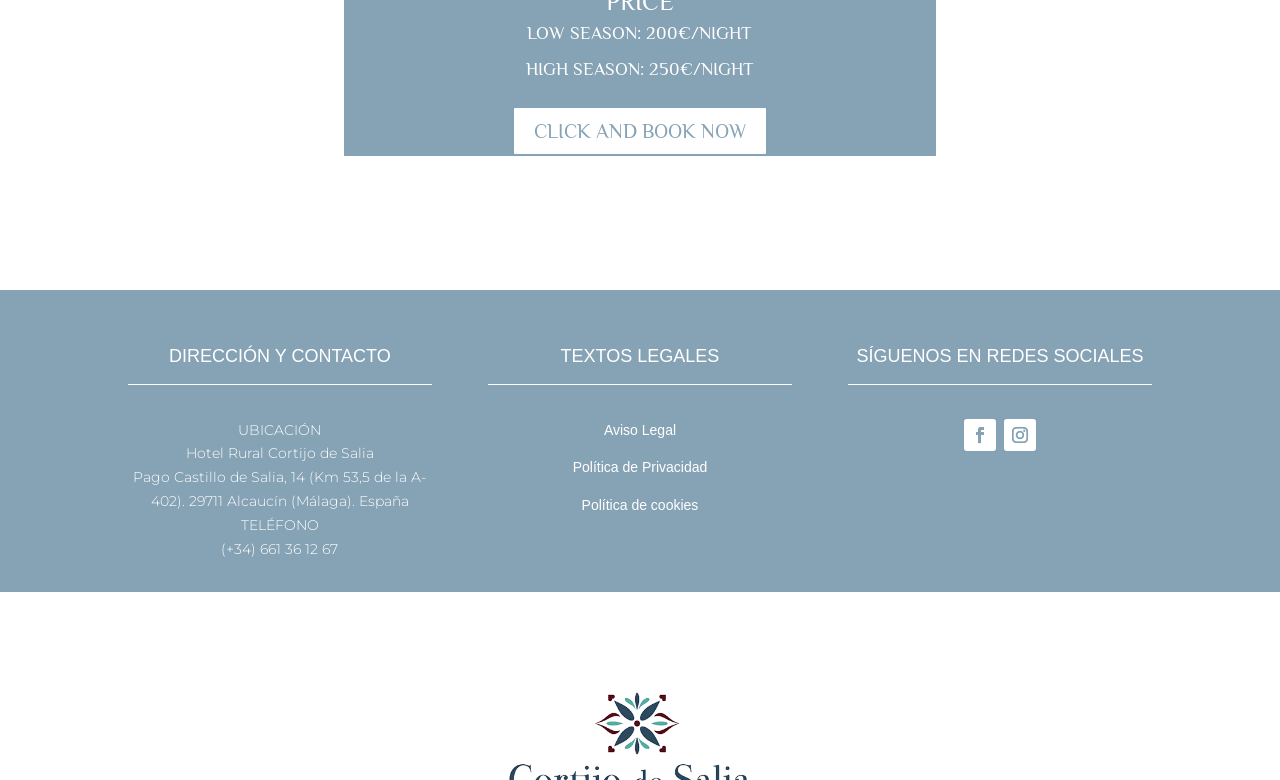Answer the question briefly using a single word or phrase: 
What is the price per night during low season?

200€/NIGHT